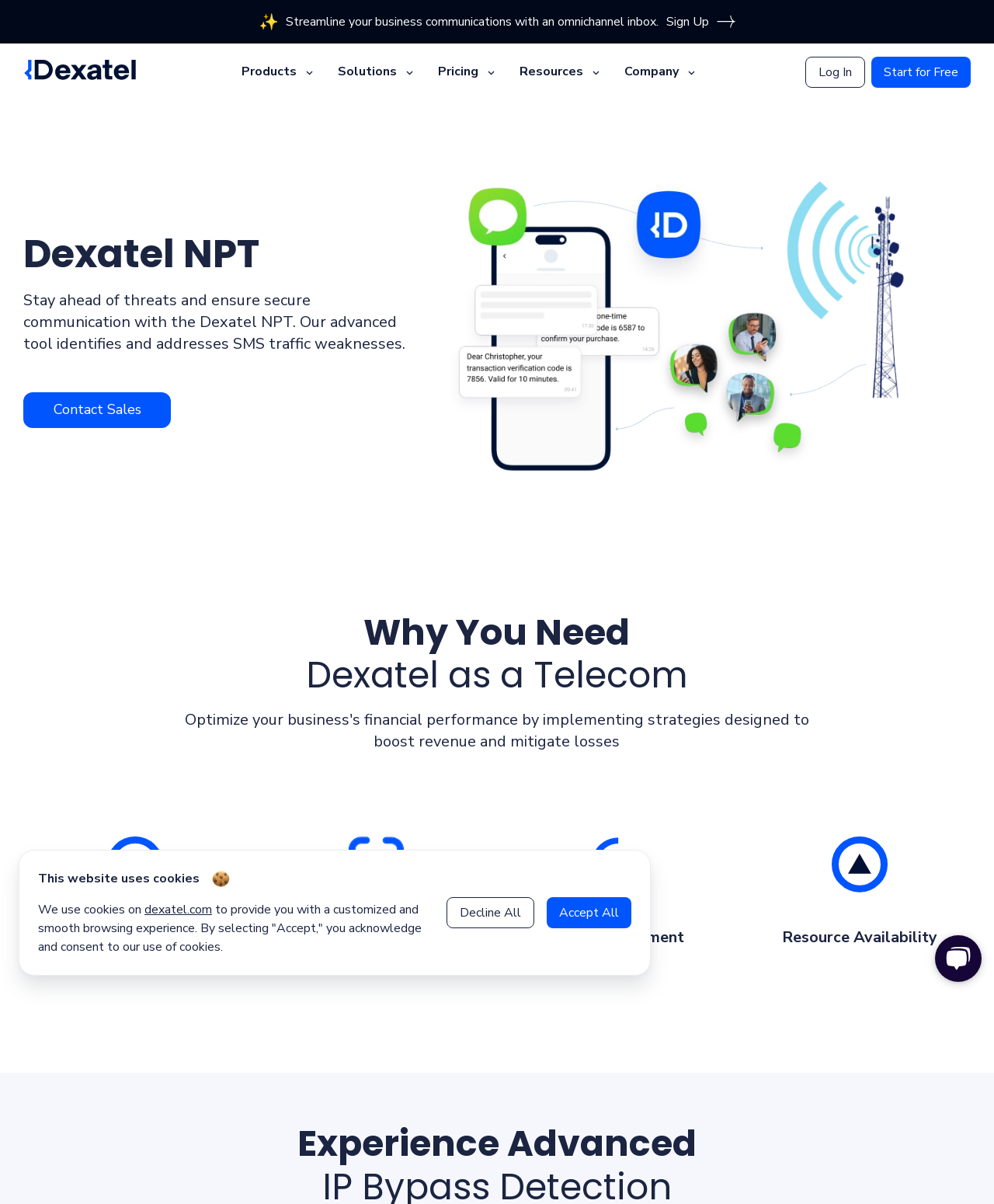Give a one-word or short phrase answer to this question: 
What is the purpose of Dexatel NPT?

Secure telecom foundation